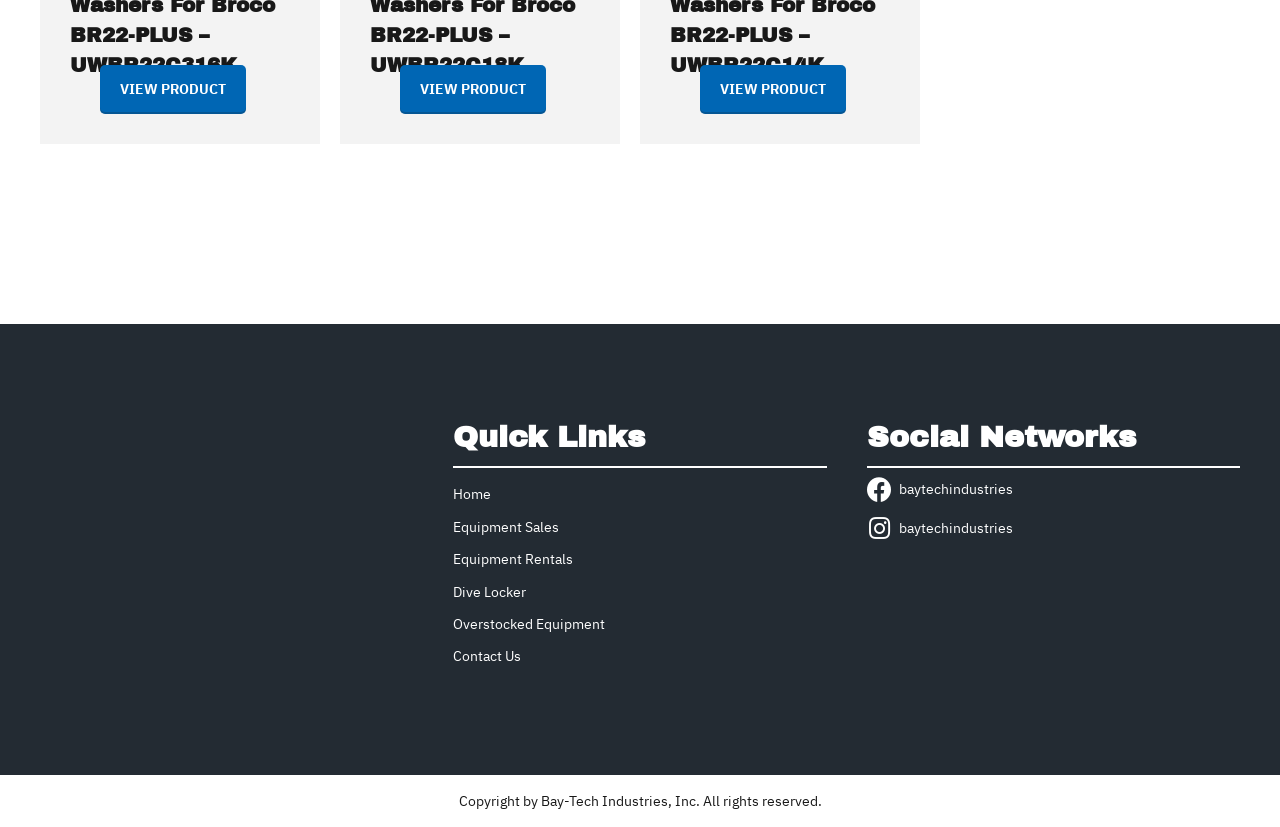Please identify the bounding box coordinates of the element's region that needs to be clicked to fulfill the following instruction: "View the current issue". The bounding box coordinates should consist of four float numbers between 0 and 1, i.e., [left, top, right, bottom].

None